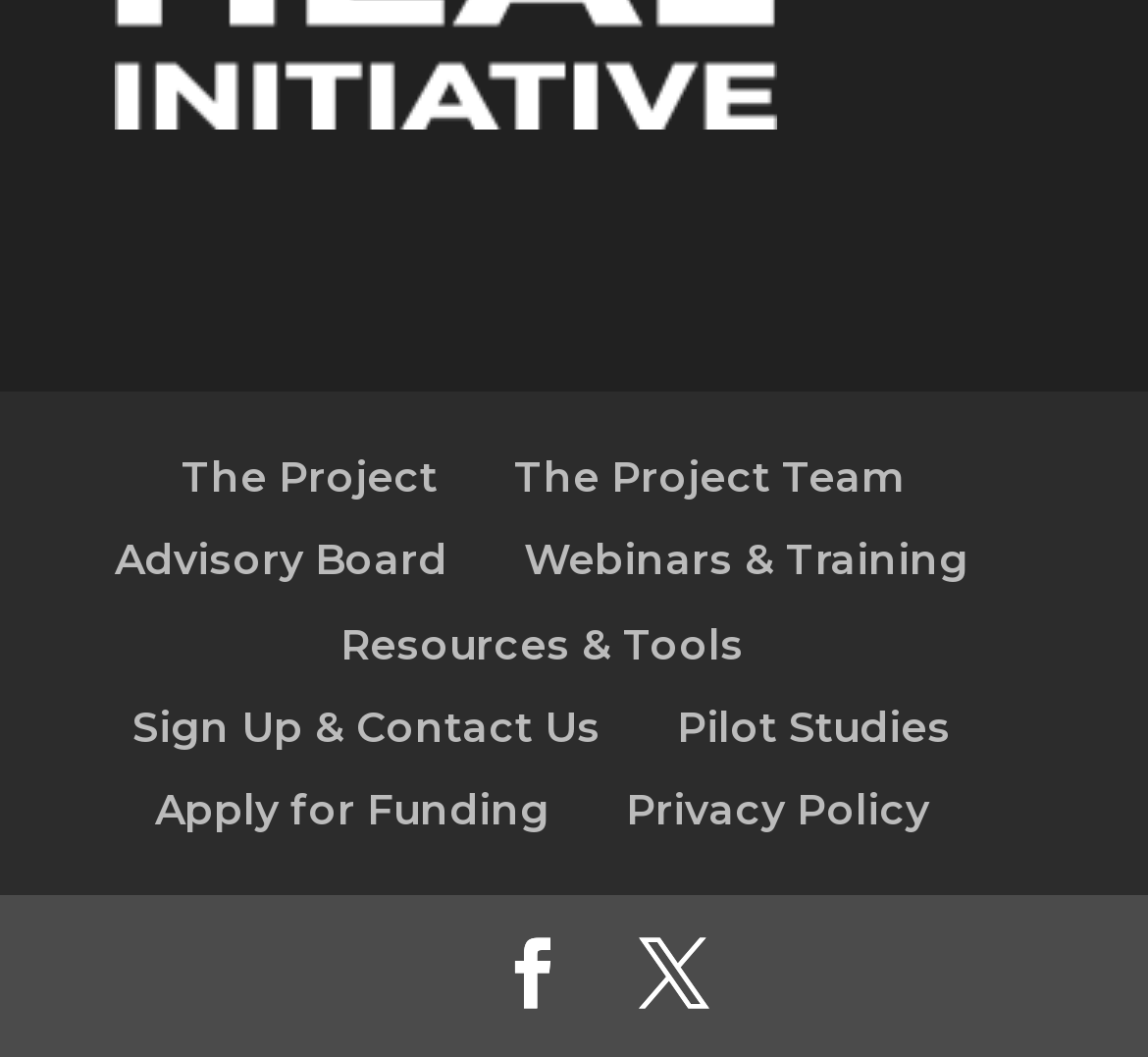Identify the bounding box coordinates of the clickable section necessary to follow the following instruction: "learn about The Project Team". The coordinates should be presented as four float numbers from 0 to 1, i.e., [left, top, right, bottom].

[0.447, 0.427, 0.786, 0.477]